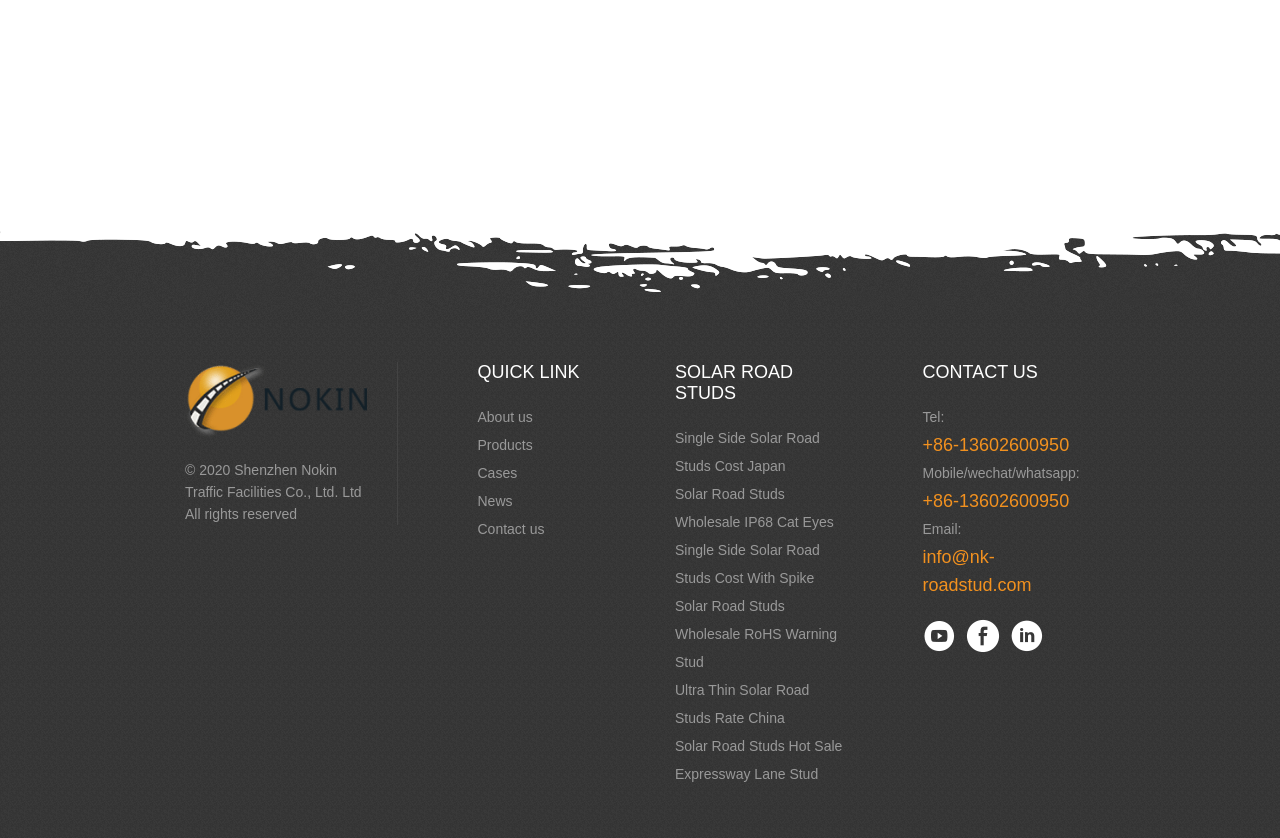What is the purpose of the links under 'SOLAR ROAD STUDS'?
Give a thorough and detailed response to the question.

I inferred that the links under 'SOLAR ROAD STUDS' are for providing product information because they have descriptive text such as 'Single Side Solar Road Studs Cost Japan' and 'Solar Road Studs Wholesale IP68 Cat Eyes', which suggests that they are related to specific products.